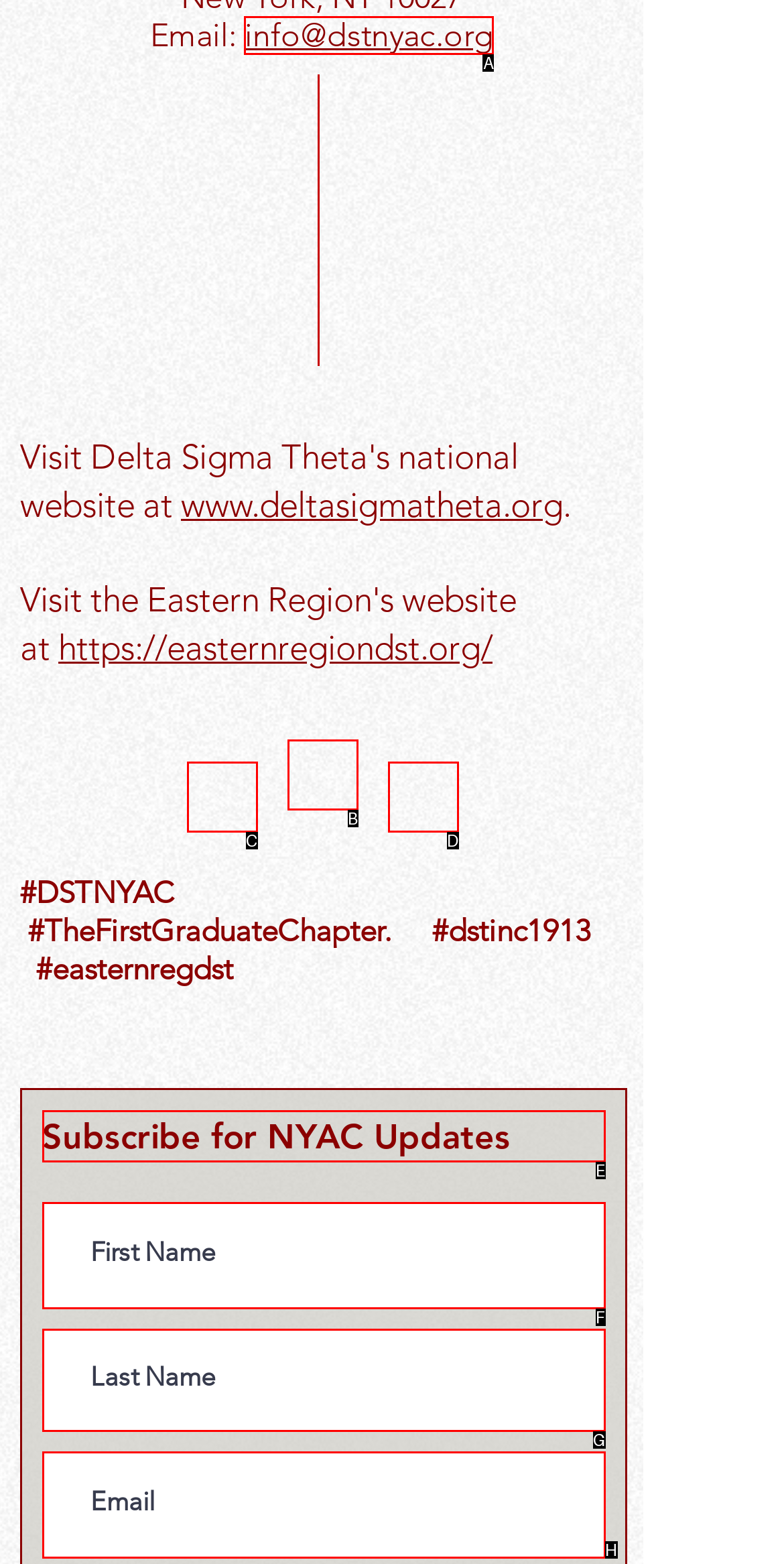Identify the correct UI element to click on to achieve the task: Subscribe for NYAC Updates. Provide the letter of the appropriate element directly from the available choices.

E